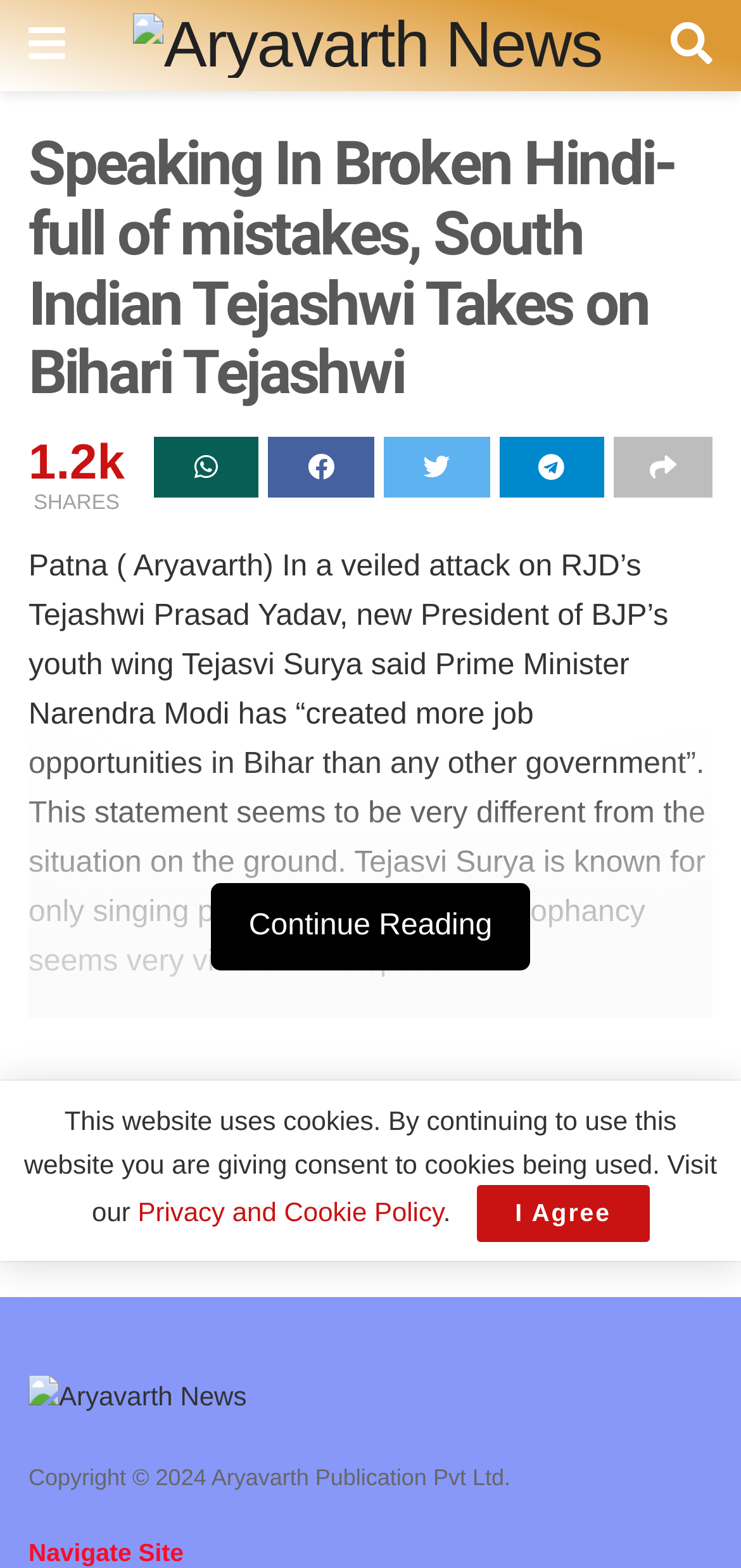Determine the bounding box coordinates in the format (top-left x, top-left y, bottom-right x, bottom-right y). Ensure all values are floating point numbers between 0 and 1. Identify the bounding box of the UI element described by: I Agree

[0.644, 0.756, 0.876, 0.792]